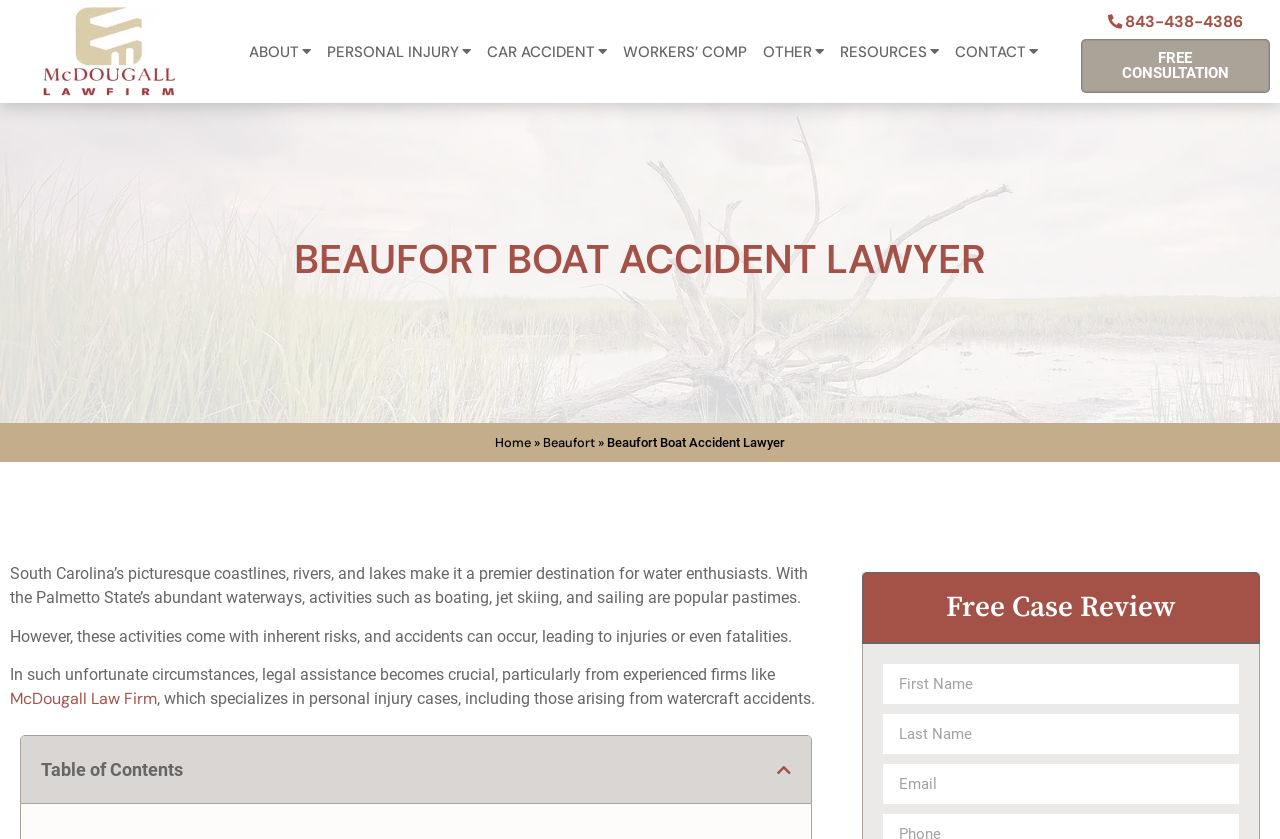Could you highlight the region that needs to be clicked to execute the instruction: "Click on the FREE CONSULTATION link"?

[0.844, 0.046, 0.992, 0.111]